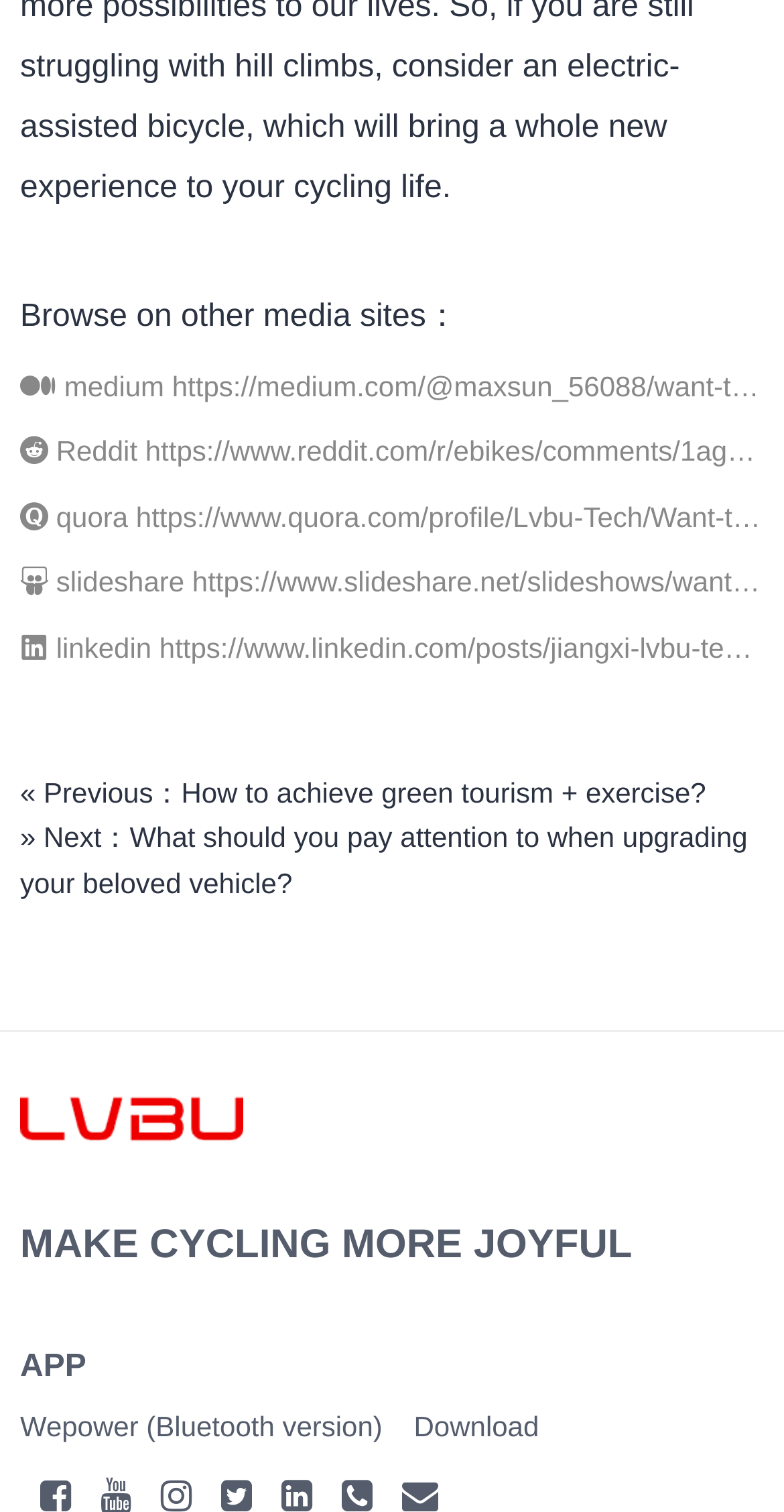Provide the bounding box coordinates of the area you need to click to execute the following instruction: "Download Wepower app".

[0.528, 0.932, 0.687, 0.953]